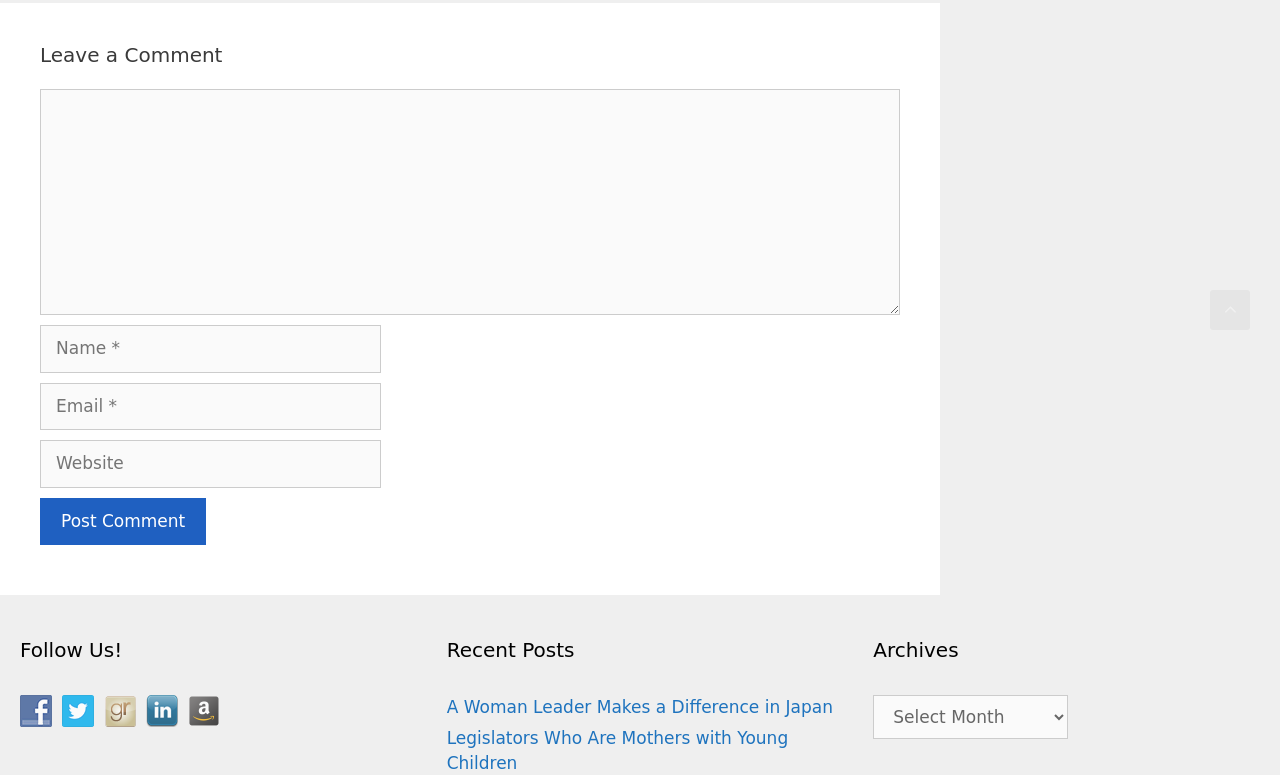Identify the bounding box coordinates of the section that should be clicked to achieve the task described: "post a comment".

[0.031, 0.642, 0.161, 0.704]